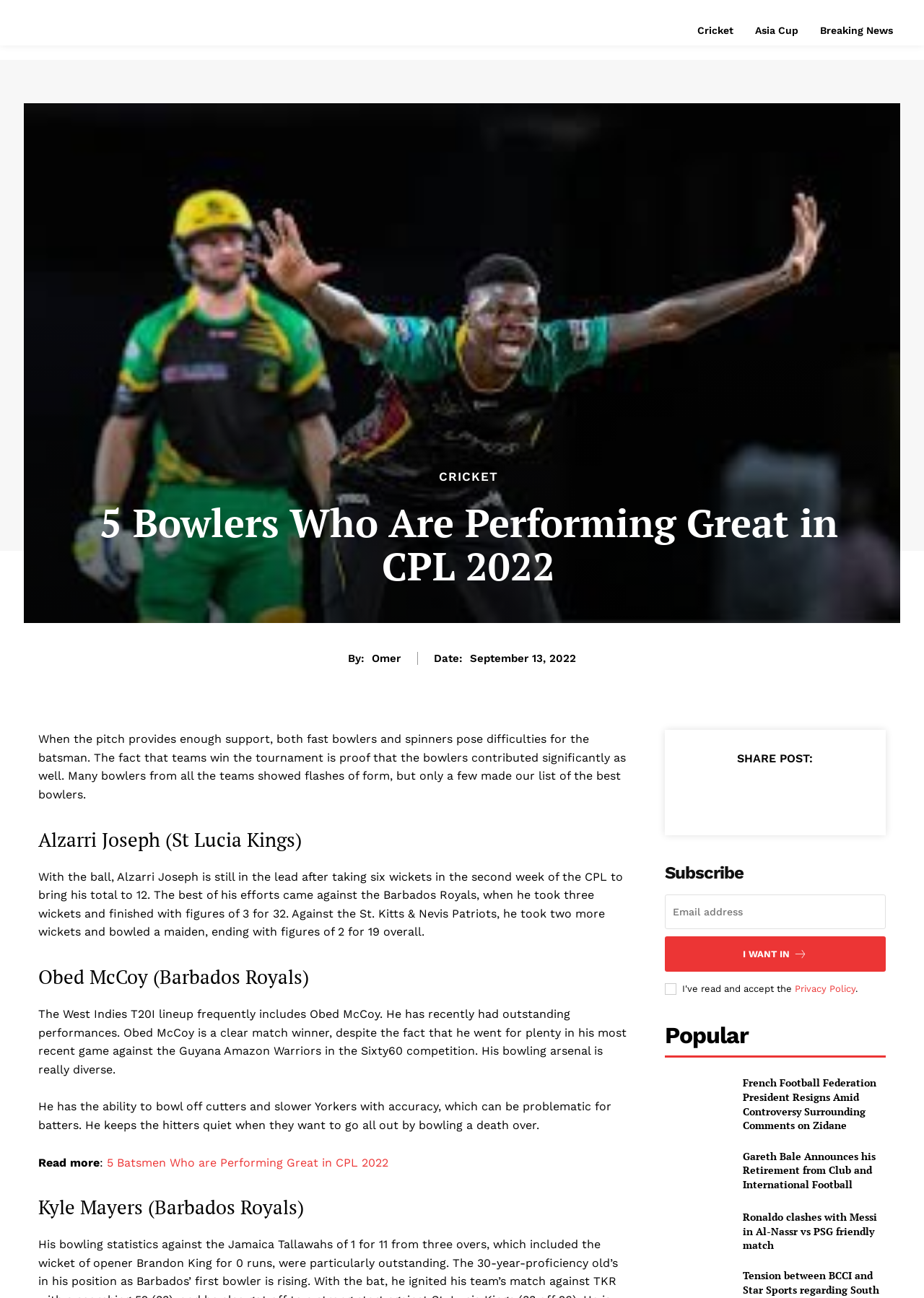What is the name of the tournament mentioned in the article?
Examine the image and provide an in-depth answer to the question.

The article mentions 'CPL 2022' in the heading '5 Bowlers Who Are Performing Great in CPL 2022' and also in the text 'When the pitch provides enough support, both fast bowlers and spinners pose difficulties for the batsman. The fact that teams win the tournament is proof that the bowlers contributed significantly as well.'